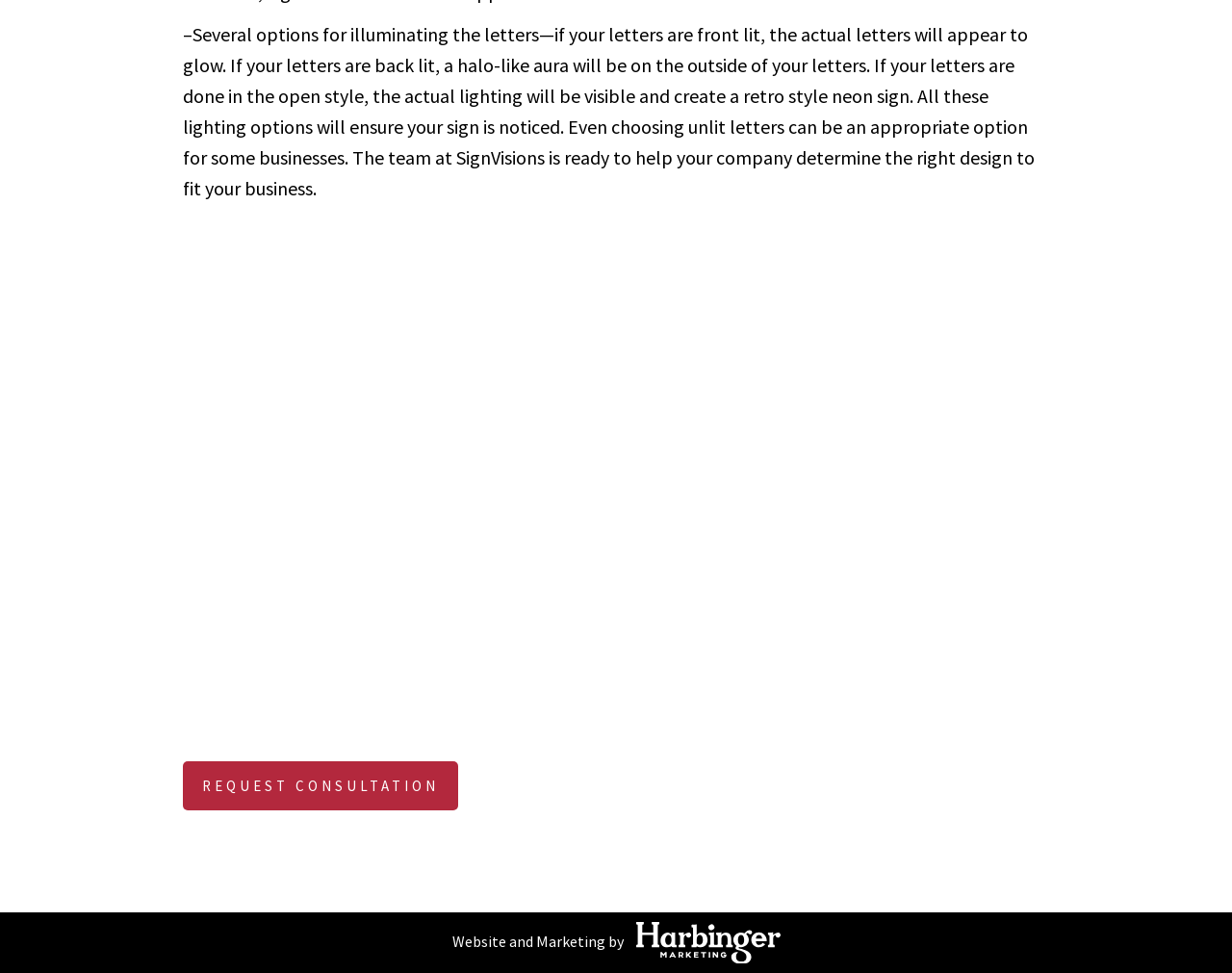Please determine the bounding box coordinates of the area that needs to be clicked to complete this task: 'Visit the 'Sitemap' page'. The coordinates must be four float numbers between 0 and 1, formatted as [left, top, right, bottom].

[0.148, 0.861, 0.204, 0.886]